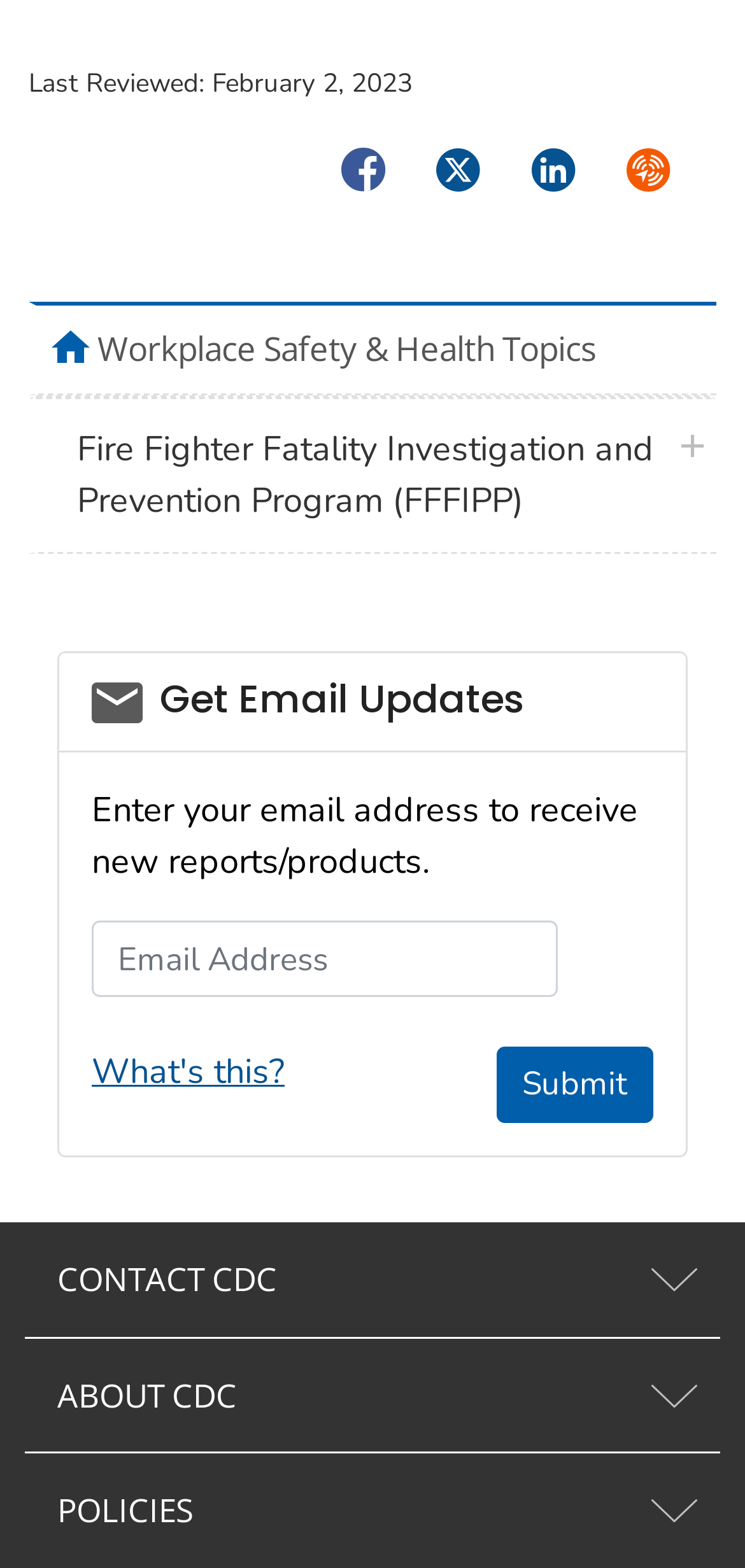How many social media links are available? Observe the screenshot and provide a one-word or short phrase answer.

4